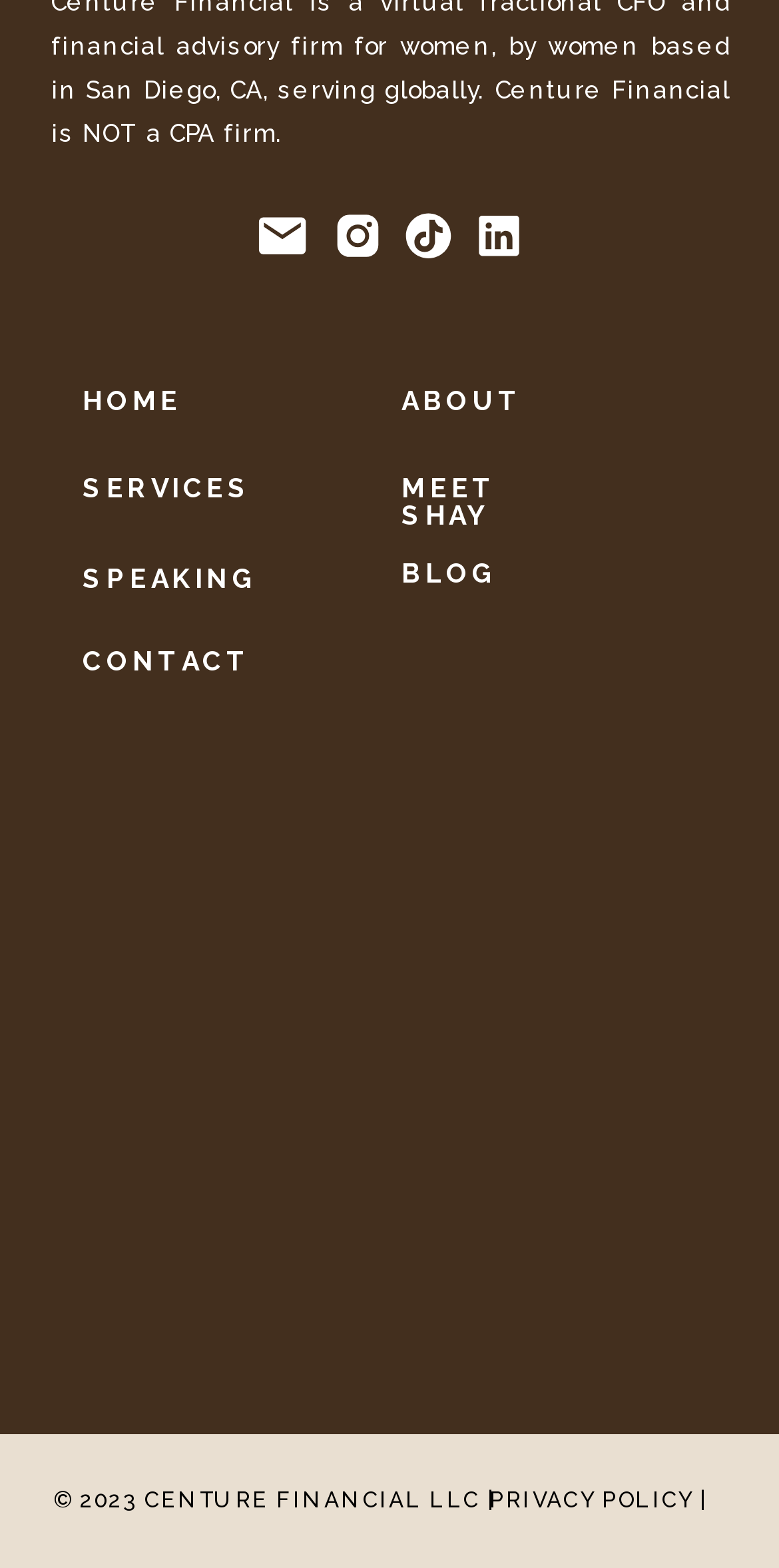Kindly determine the bounding box coordinates of the area that needs to be clicked to fulfill this instruction: "Click the 'Home' link".

None